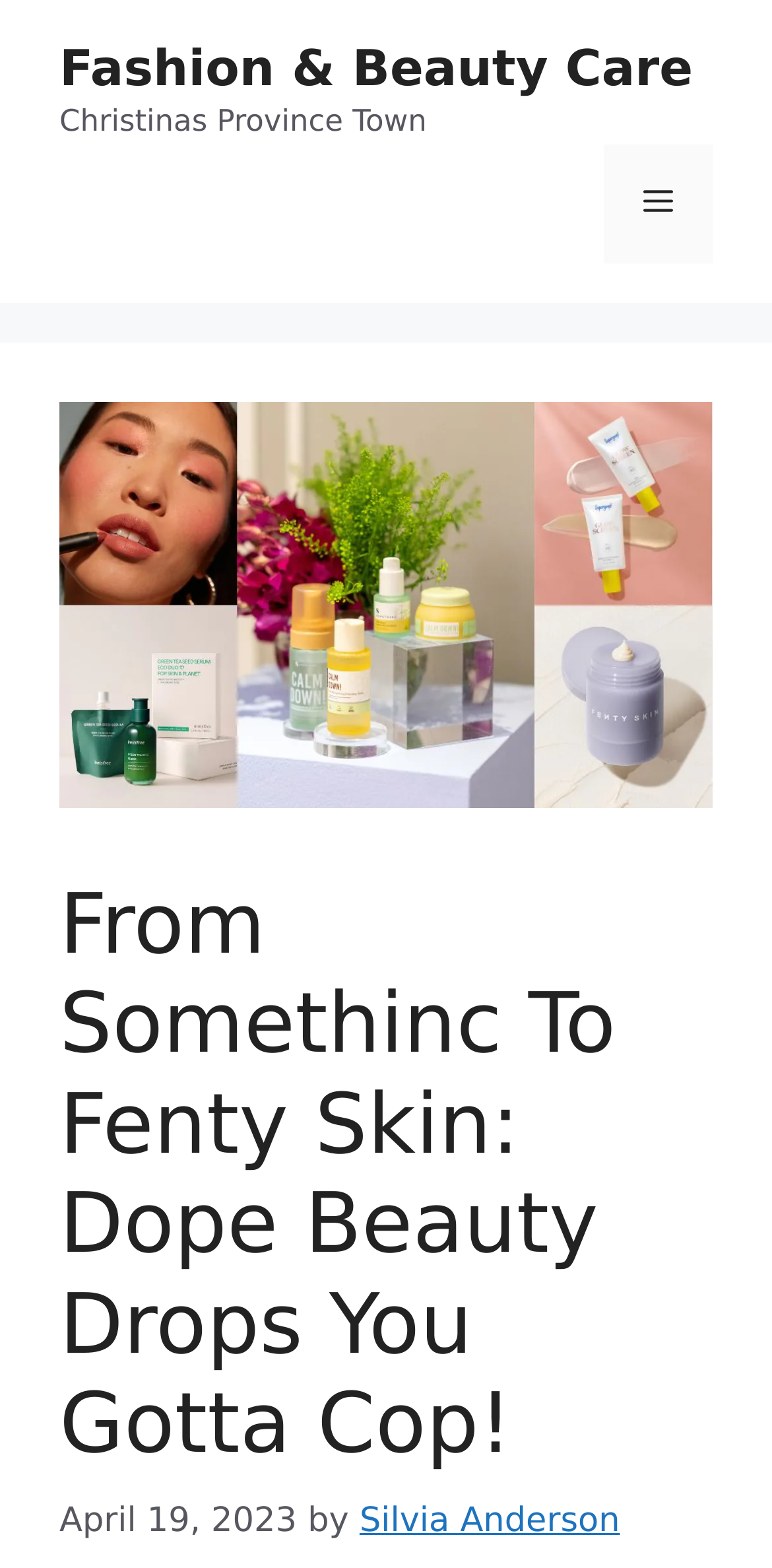Who is the author of the article?
From the screenshot, provide a brief answer in one word or phrase.

Silvia Anderson